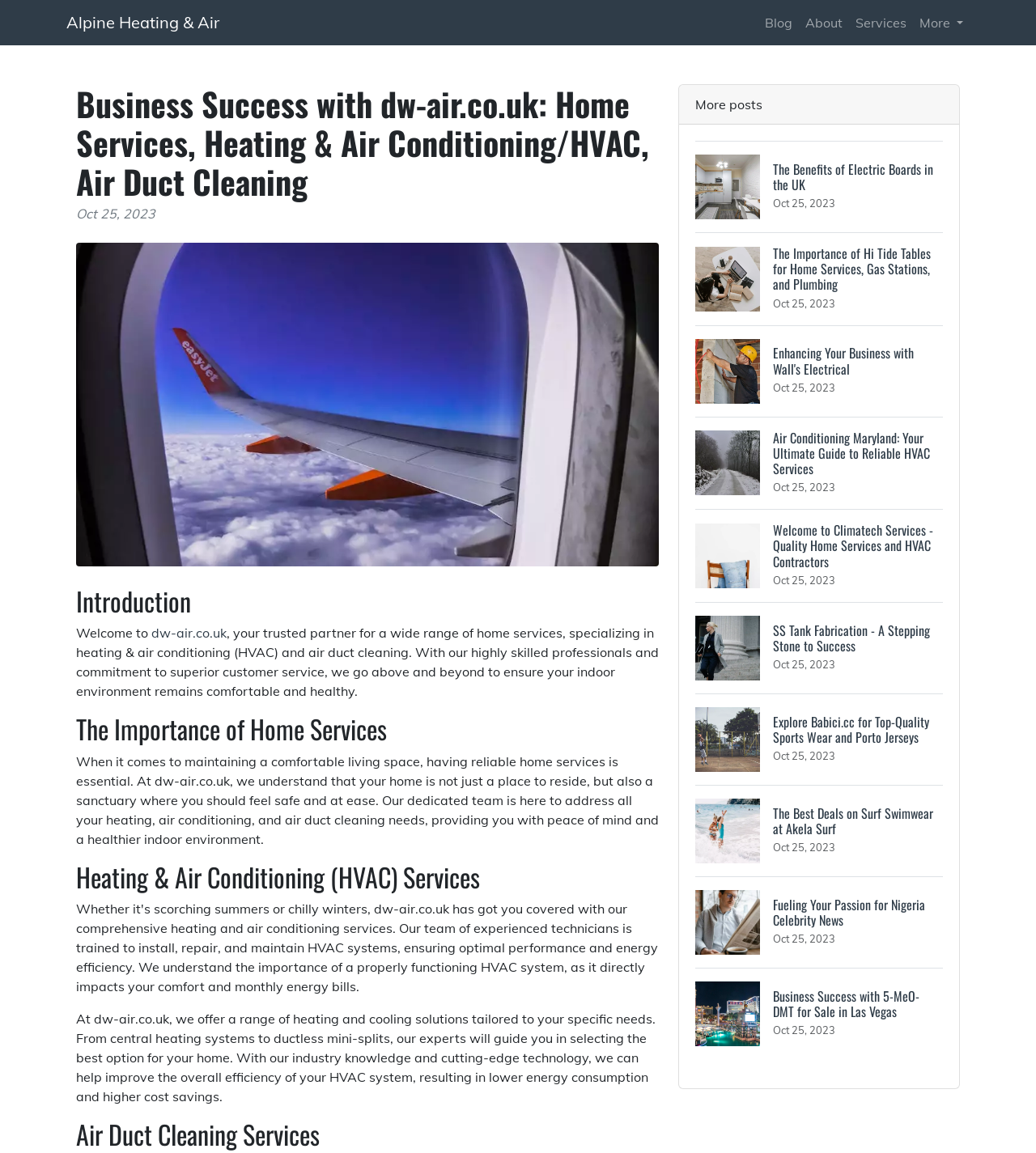Use a single word or phrase to answer the question:
What is the primary benefit of using dw-air.co.uk's services?

Peace of mind and a healthier indoor environment